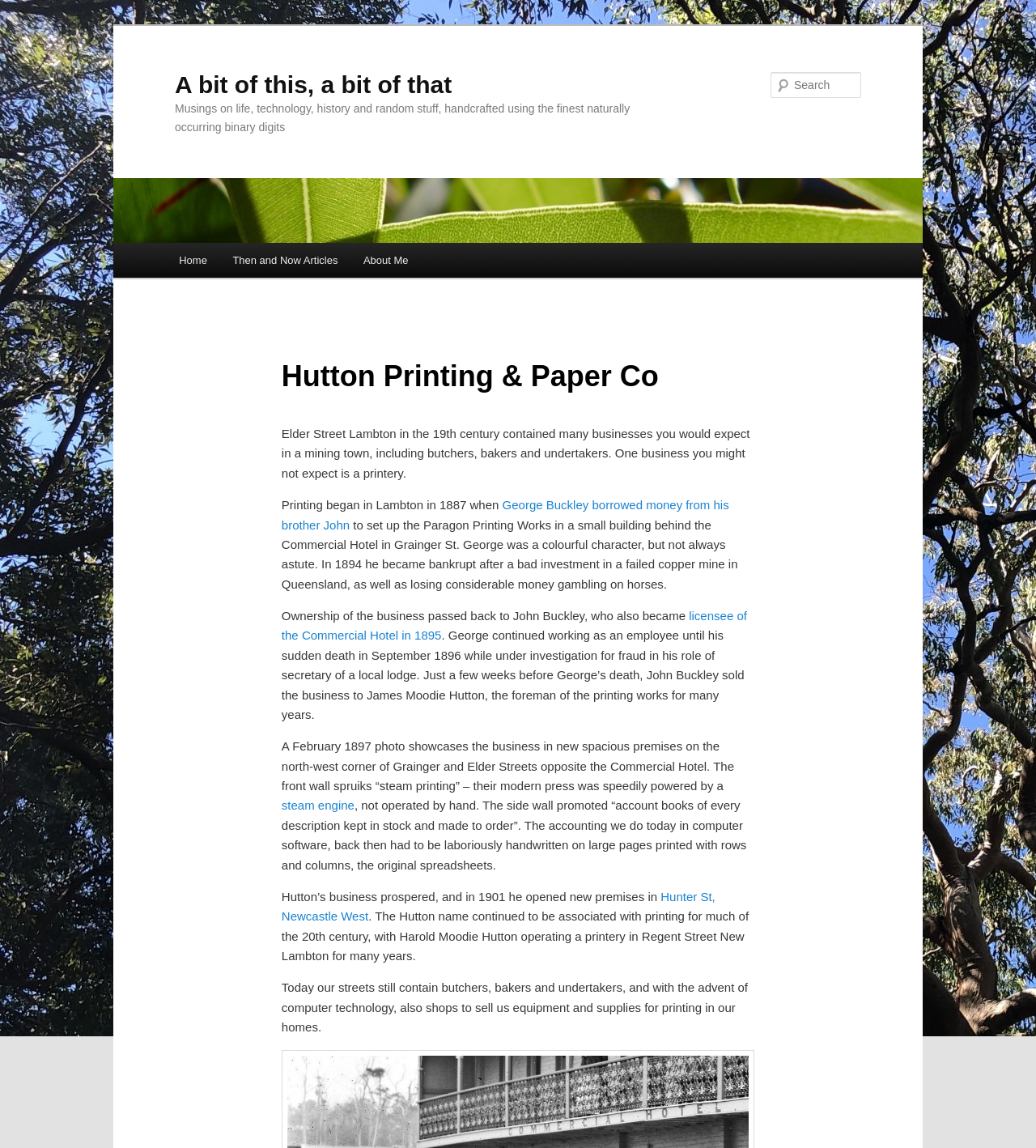What is the main heading of this webpage? Please extract and provide it.

A bit of this, a bit of that